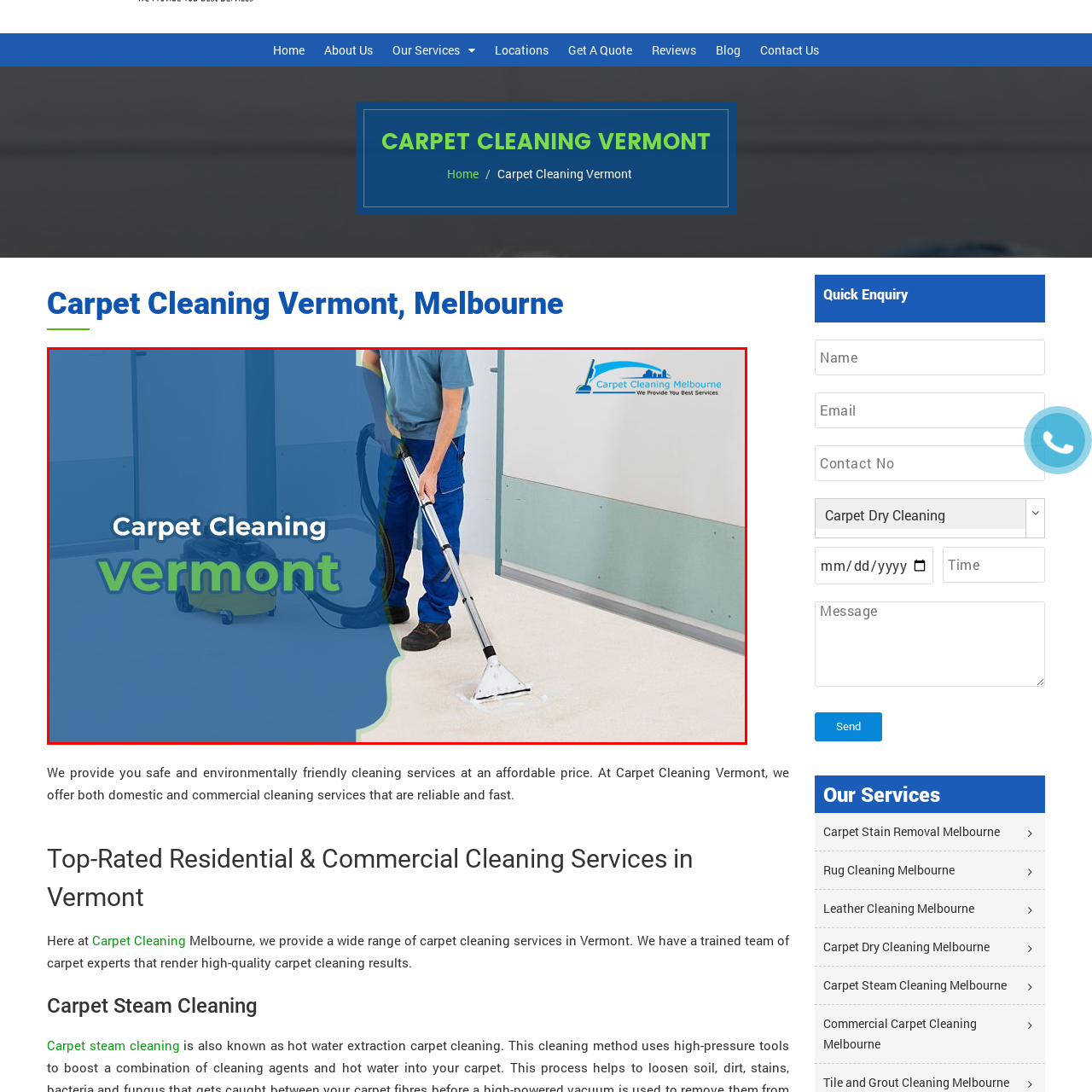Explain in detail the content of the image enclosed by the red outline.

The image showcases a professional carpet cleaning service in progress, highlighting the expertise and care that goes into maintaining cleanliness and hygiene in homes and businesses. In the foreground, a technician, dressed in a blue shirt and pants, is actively engaged in cleaning a carpet with specialized equipment, demonstrating a commitment to quality service. The background features a spacious and minimalistic room that reflects the professional environment of carpet cleaning. 

The overlay text prominently displays "Carpet Cleaning" in white, with "vermont" in a bold green font, emphasizing the location and specialization of the service. This visual representation is complemented by a logo in the top right corner, which reinforces the brand's identity—Carpet Cleaning Melbourne. The logo conveys trust and professionalism, inviting potential customers to consider their reliable and environmentally friendly cleaning services. 

Overall, this image and its text effectively communicate the brand's dedication to providing safe, high-quality cleaning services, catering to both domestic and commercial needs.